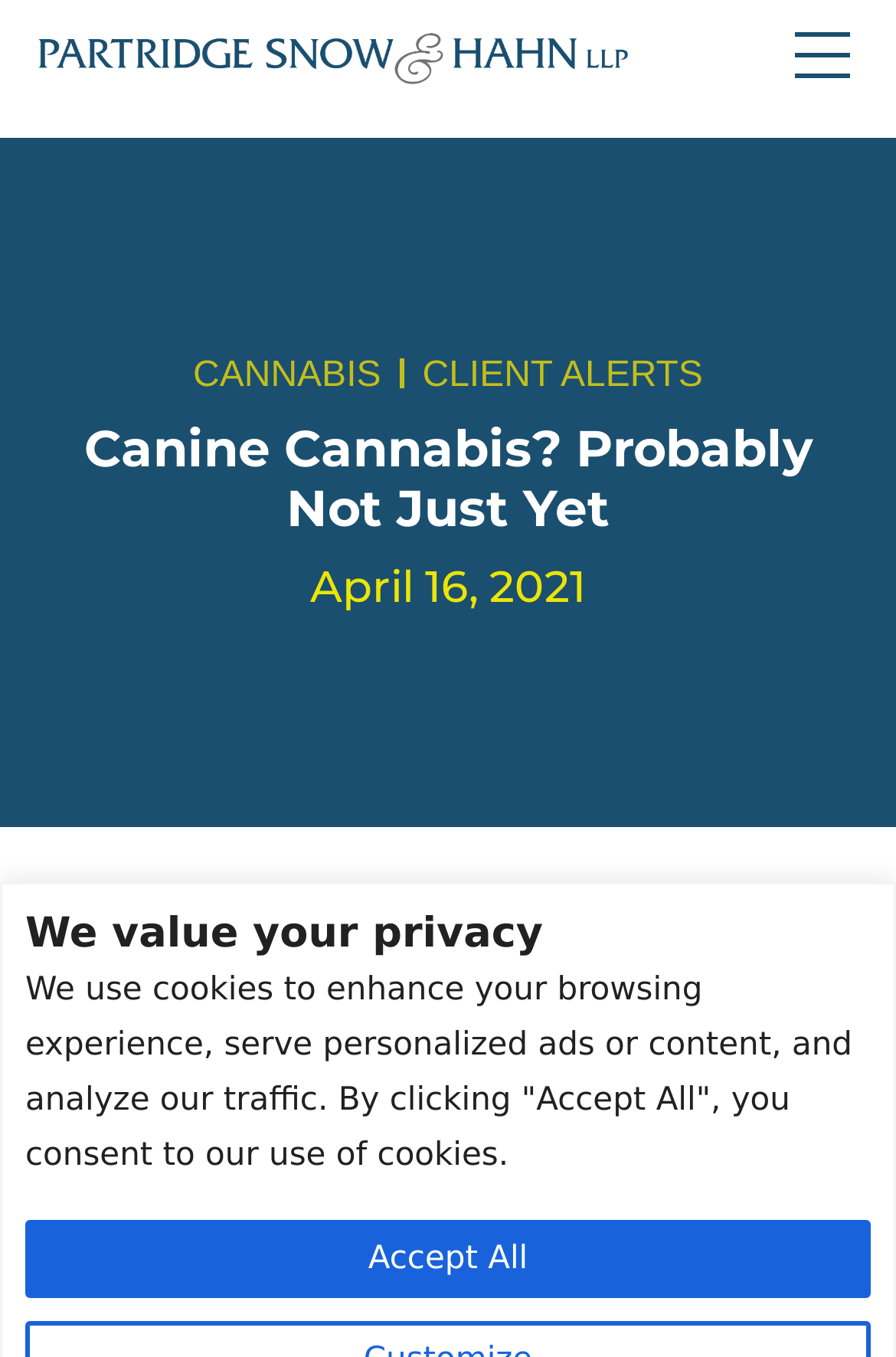How many links are in the heading?
Using the image as a reference, answer the question with a short word or phrase.

2